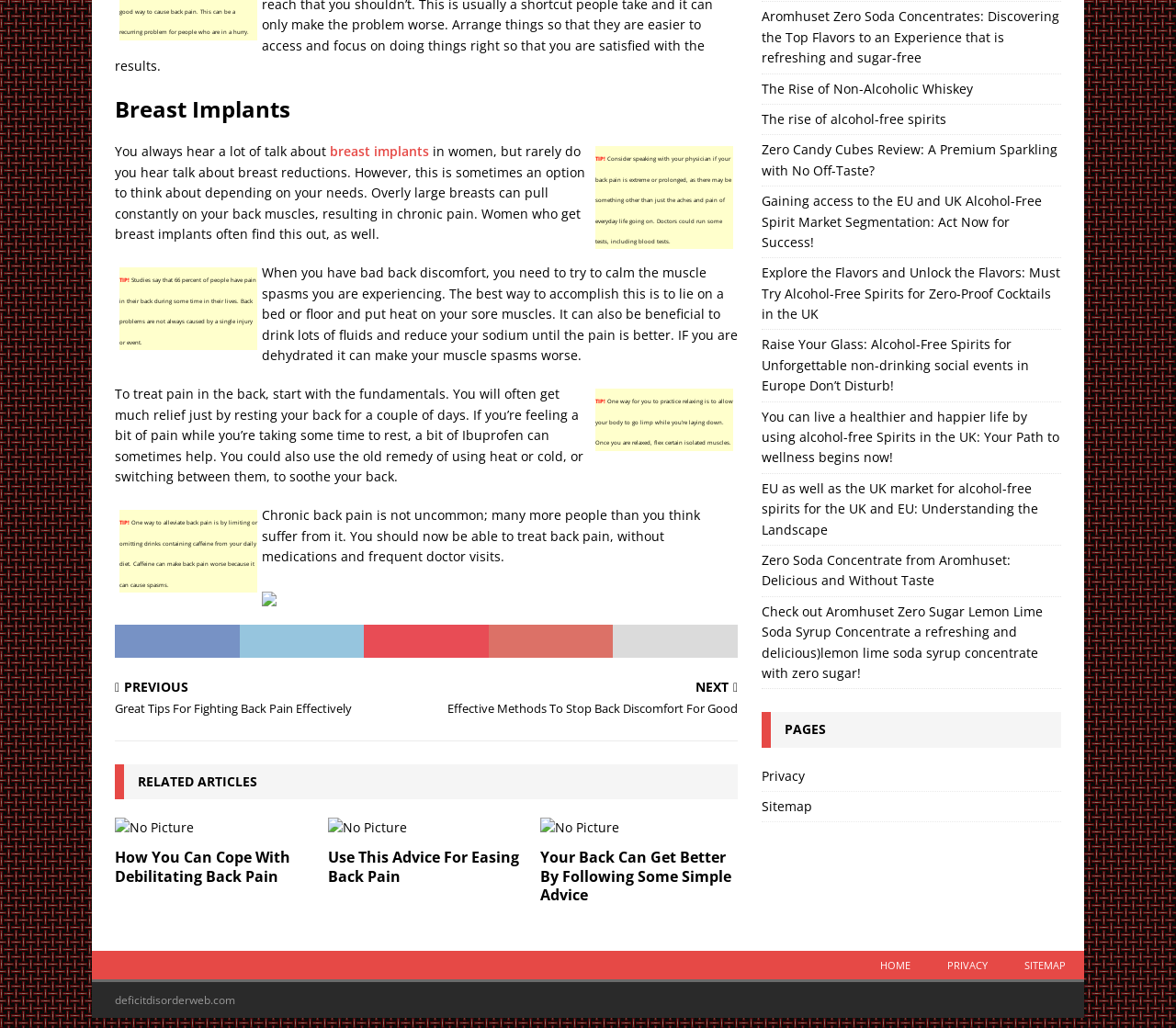What is the main topic of this webpage?
Could you give a comprehensive explanation in response to this question?

The main topic of this webpage is back pain, which can be inferred from the heading 'Breast Implants' and the various tips and advice provided on the page for alleviating back pain.